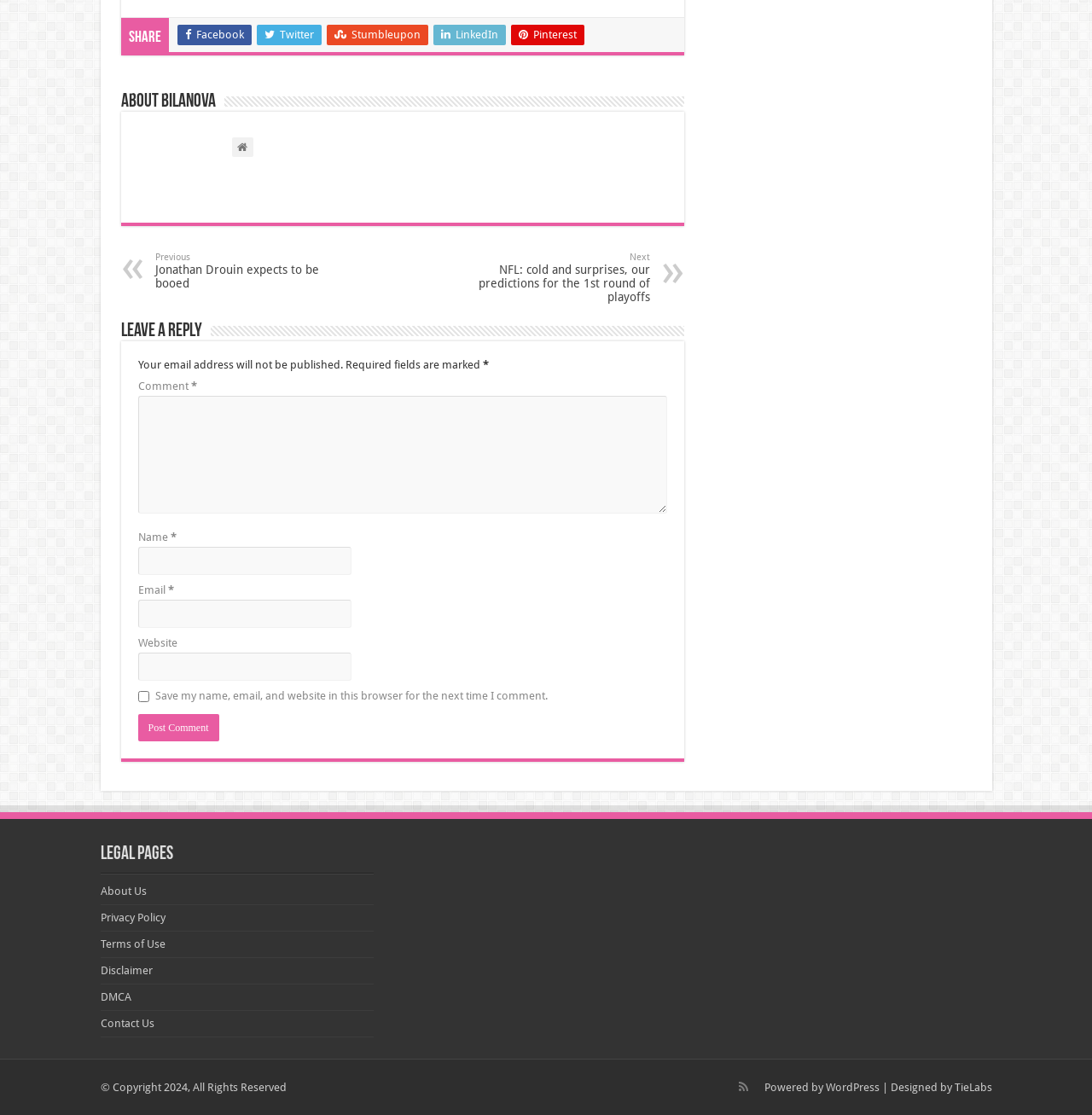Using the provided description About Us, find the bounding box coordinates for the UI element. Provide the coordinates in (top-left x, top-left y, bottom-right x, bottom-right y) format, ensuring all values are between 0 and 1.

[0.092, 0.794, 0.134, 0.805]